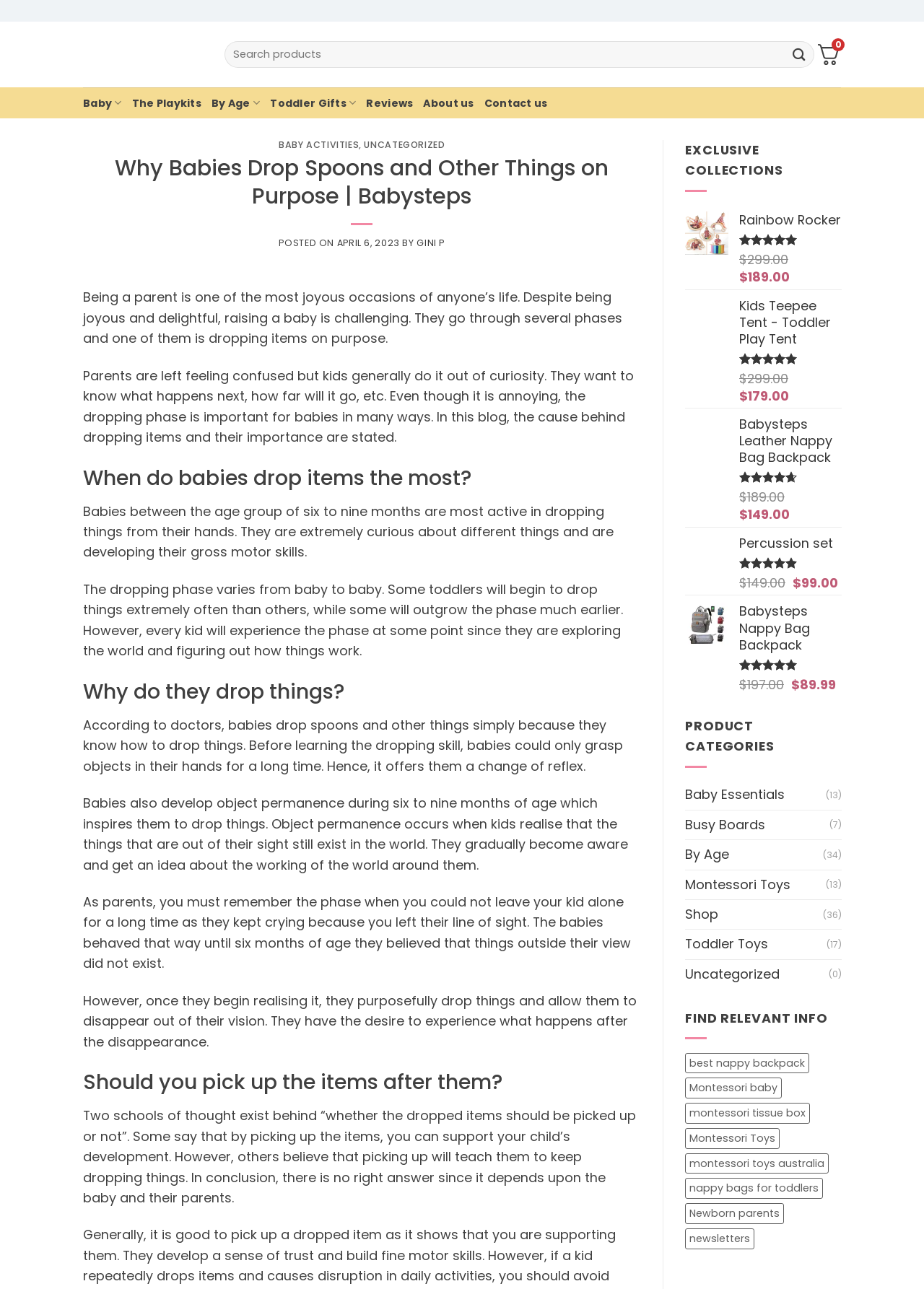Kindly respond to the following question with a single word or a brief phrase: 
What is the current price of the 'Rainbow Rocker'?

$189.00